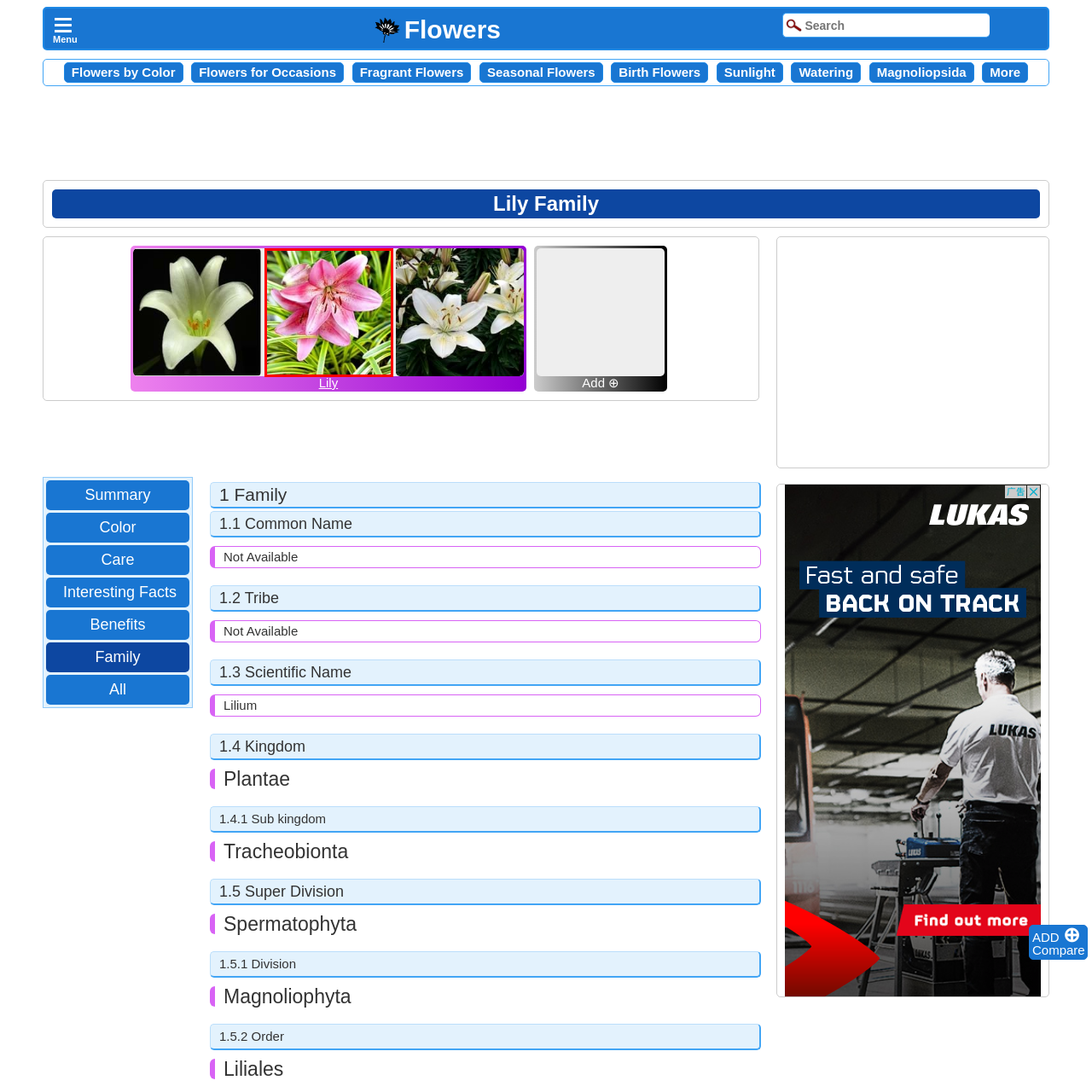What is the scientific name of the Lily Family?
Study the image highlighted with a red bounding box and respond to the question with a detailed answer.

According to the caption, the Lily Family is scientifically known as Lilium, which encompasses numerous species celebrated for their stunning appearance and aromatic qualities.